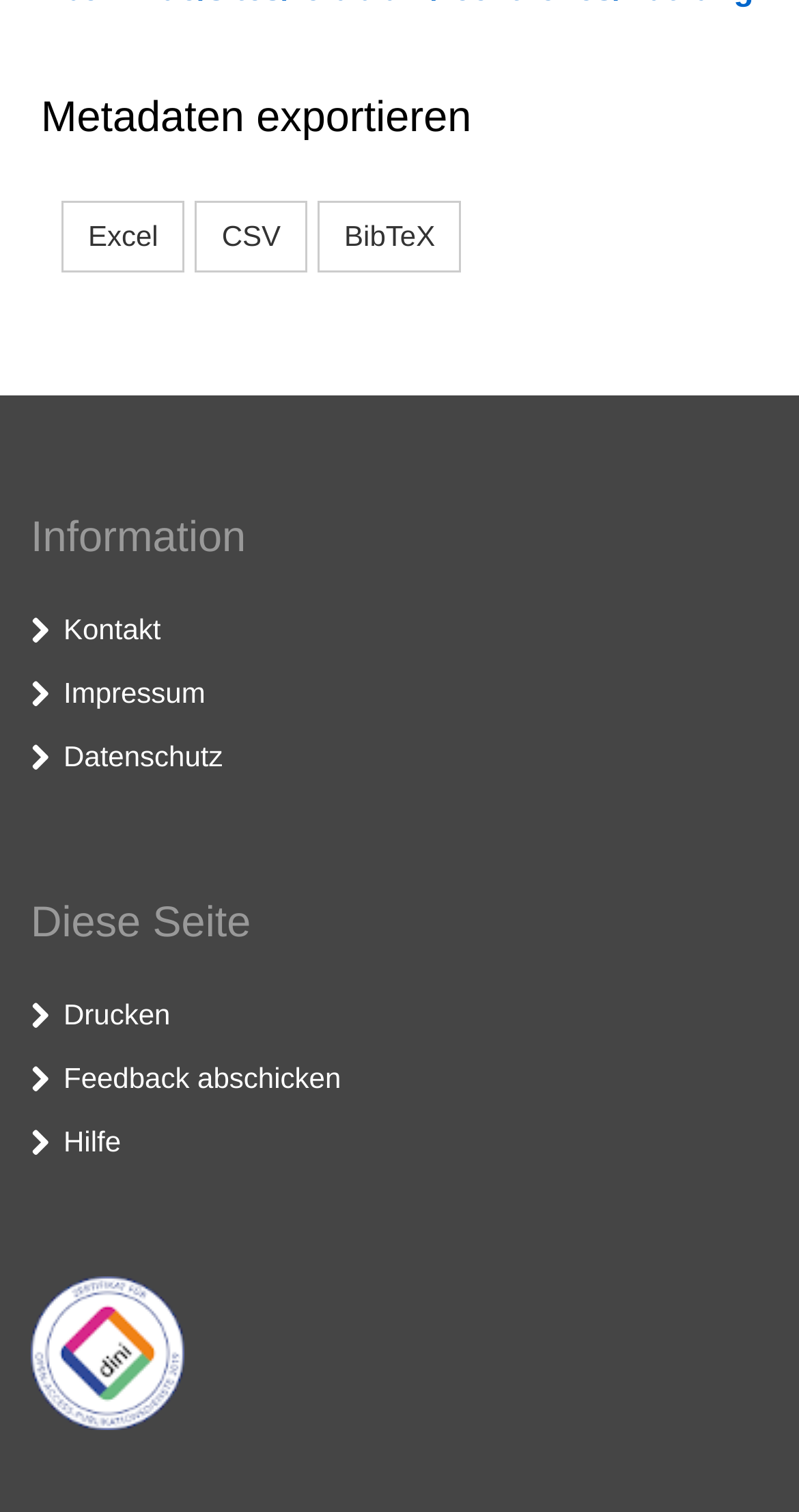Select the bounding box coordinates of the element I need to click to carry out the following instruction: "Export metadata to Excel".

[0.077, 0.133, 0.231, 0.18]